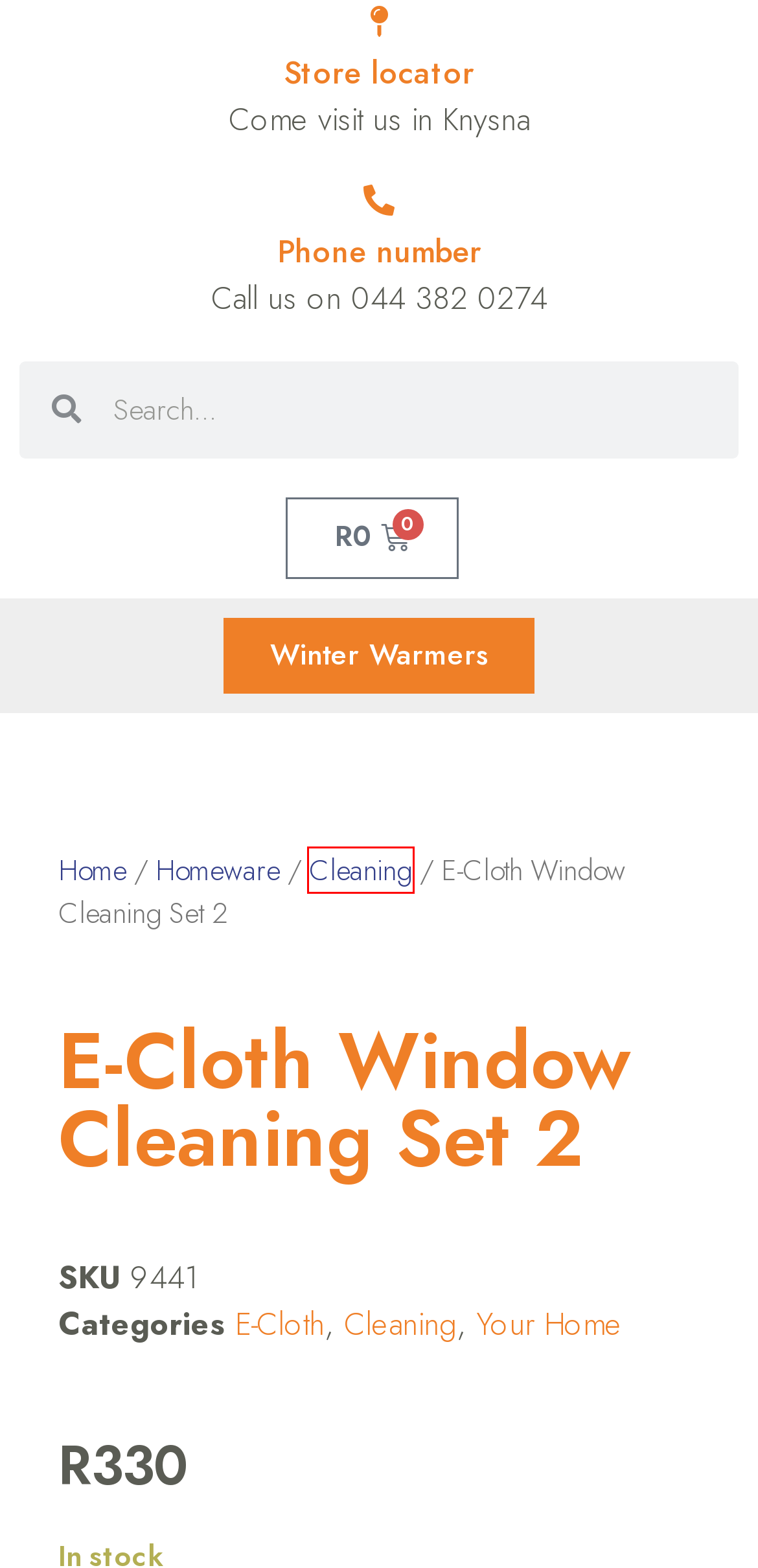Look at the given screenshot of a webpage with a red rectangle bounding box around a UI element. Pick the description that best matches the new webpage after clicking the element highlighted. The descriptions are:
A. La Rochere Bee Tumblrs • Metelerkamps
B. Lind DNA Curved Coaster • Metelerkamps
C. E-Cloth • Metelerkamps
D. Homeware • Metelerkamps
E. Your Home • Metelerkamps
F. Metelerkamps | Your Home. Your Life. Your Style
G. Winter Warmers • Metelerkamps
H. Cleaning • Metelerkamps

H